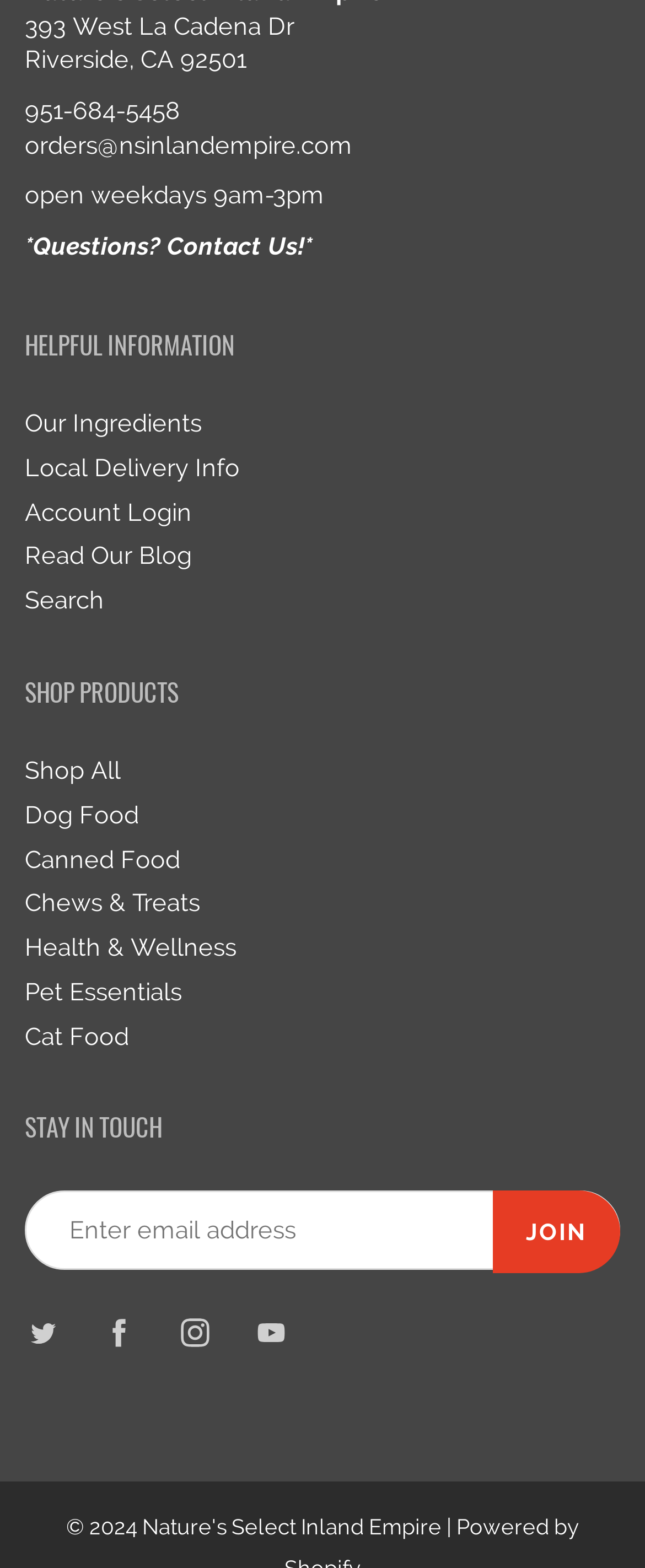What are the business hours of the store?
Using the image as a reference, give an elaborate response to the question.

The business hours of the store can be found near the top of the webpage, where it is written 'open weekdays 9am-3pm'.